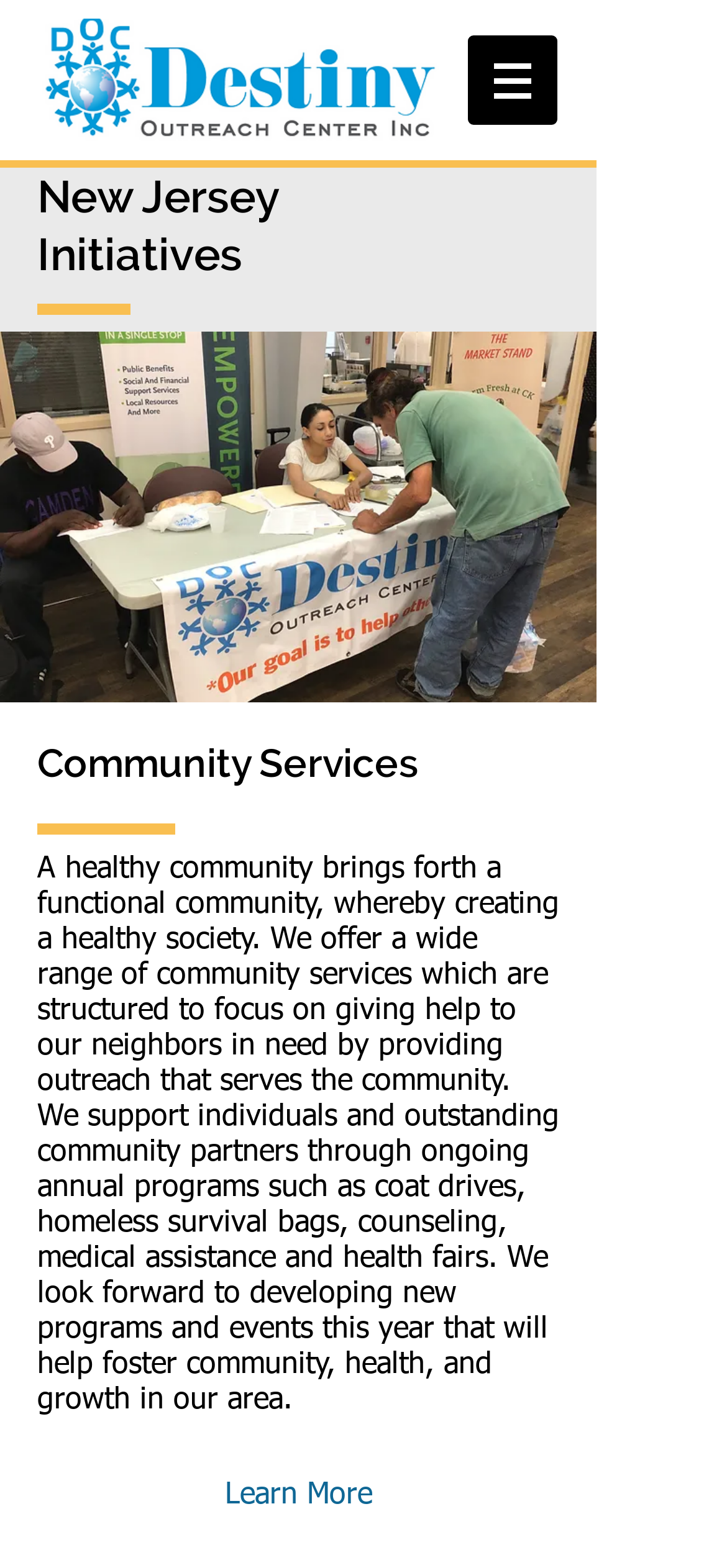What can be found in the homeless survival bags?
Please elaborate on the answer to the question with detailed information.

The webpage does not specify what can be found in the homeless survival bags, but it mentions that they are one of the ongoing annual programs under the community services section, which aims to support individuals and community partners.